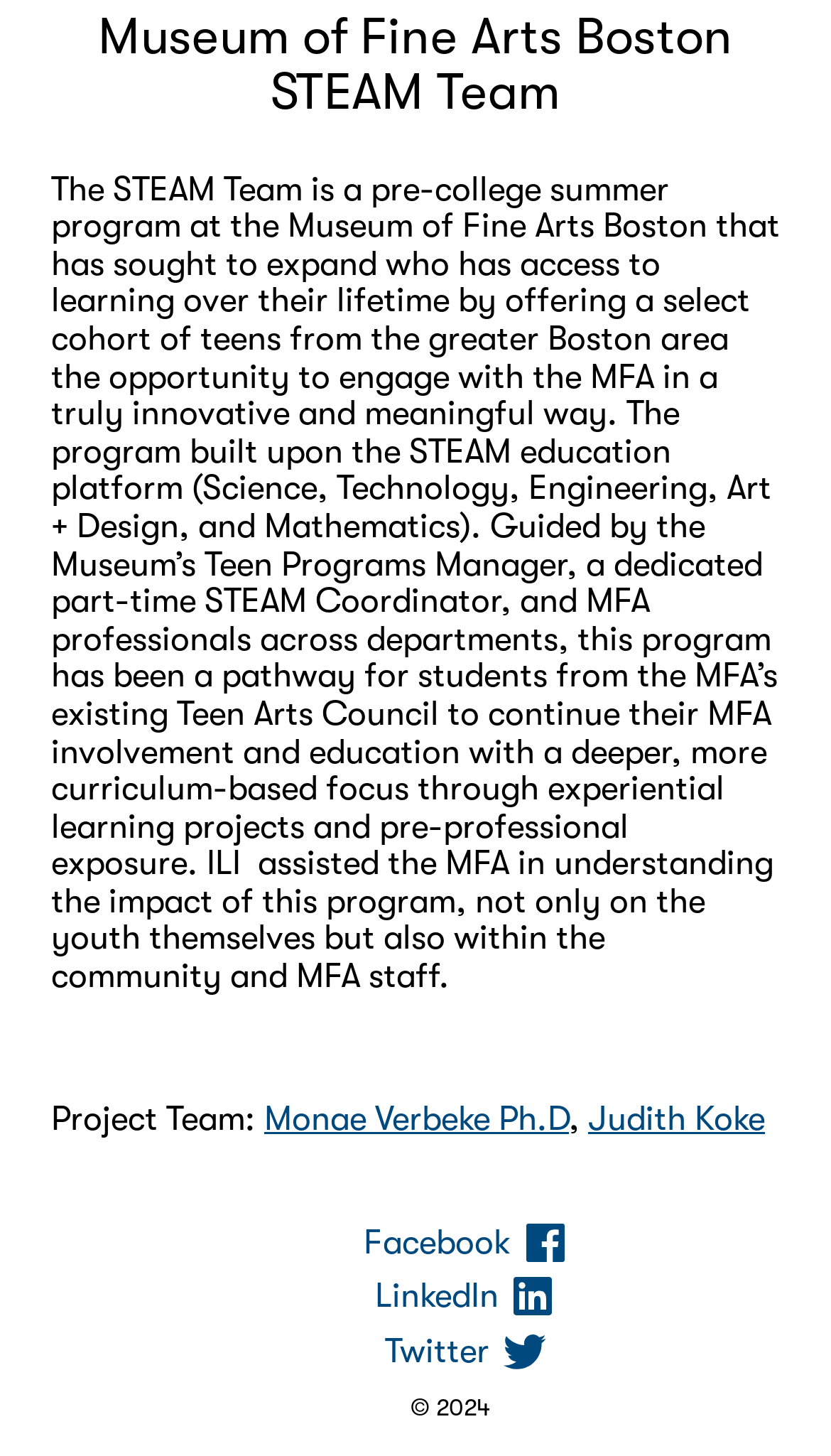Using the description: "Facebook", determine the UI element's bounding box coordinates. Ensure the coordinates are in the format of four float numbers between 0 and 1, i.e., [left, top, right, bottom].

[0.437, 0.84, 0.686, 0.867]